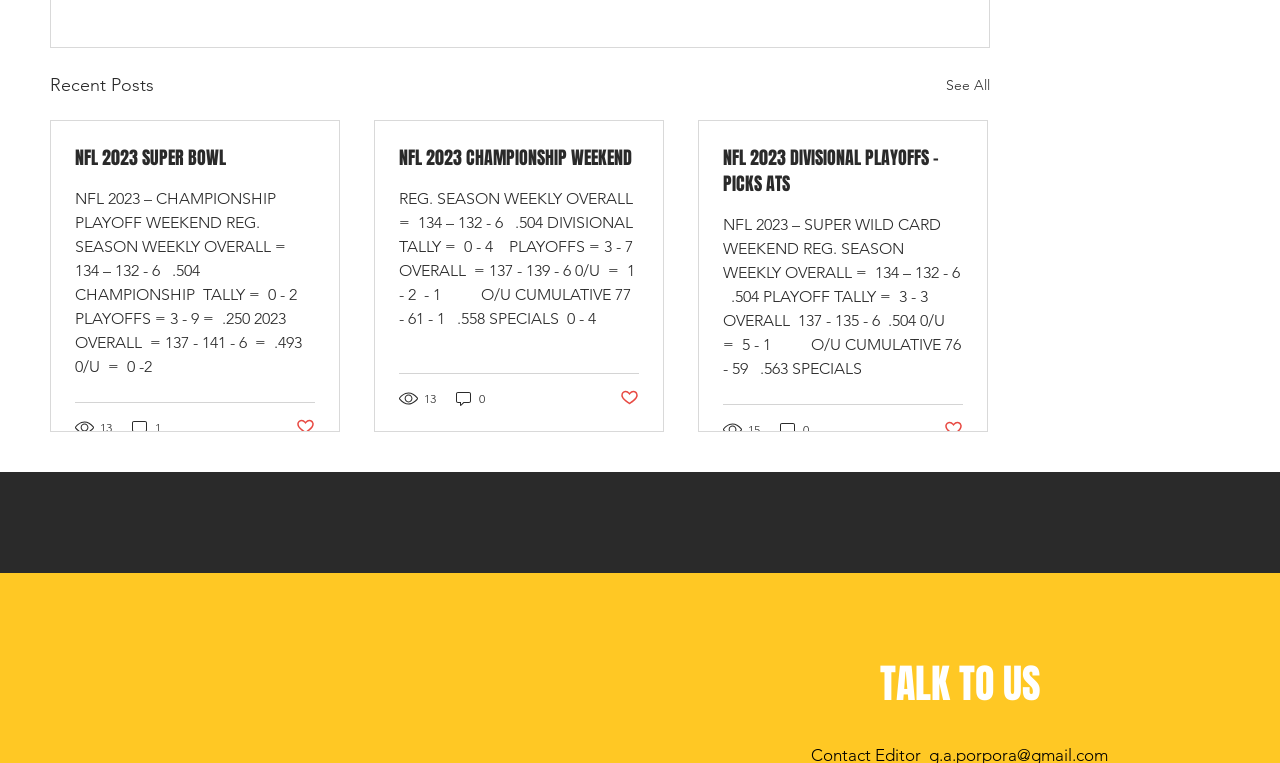Pinpoint the bounding box coordinates of the area that must be clicked to complete this instruction: "Contact us through the 'TALK TO US' section".

[0.631, 0.857, 0.868, 0.934]